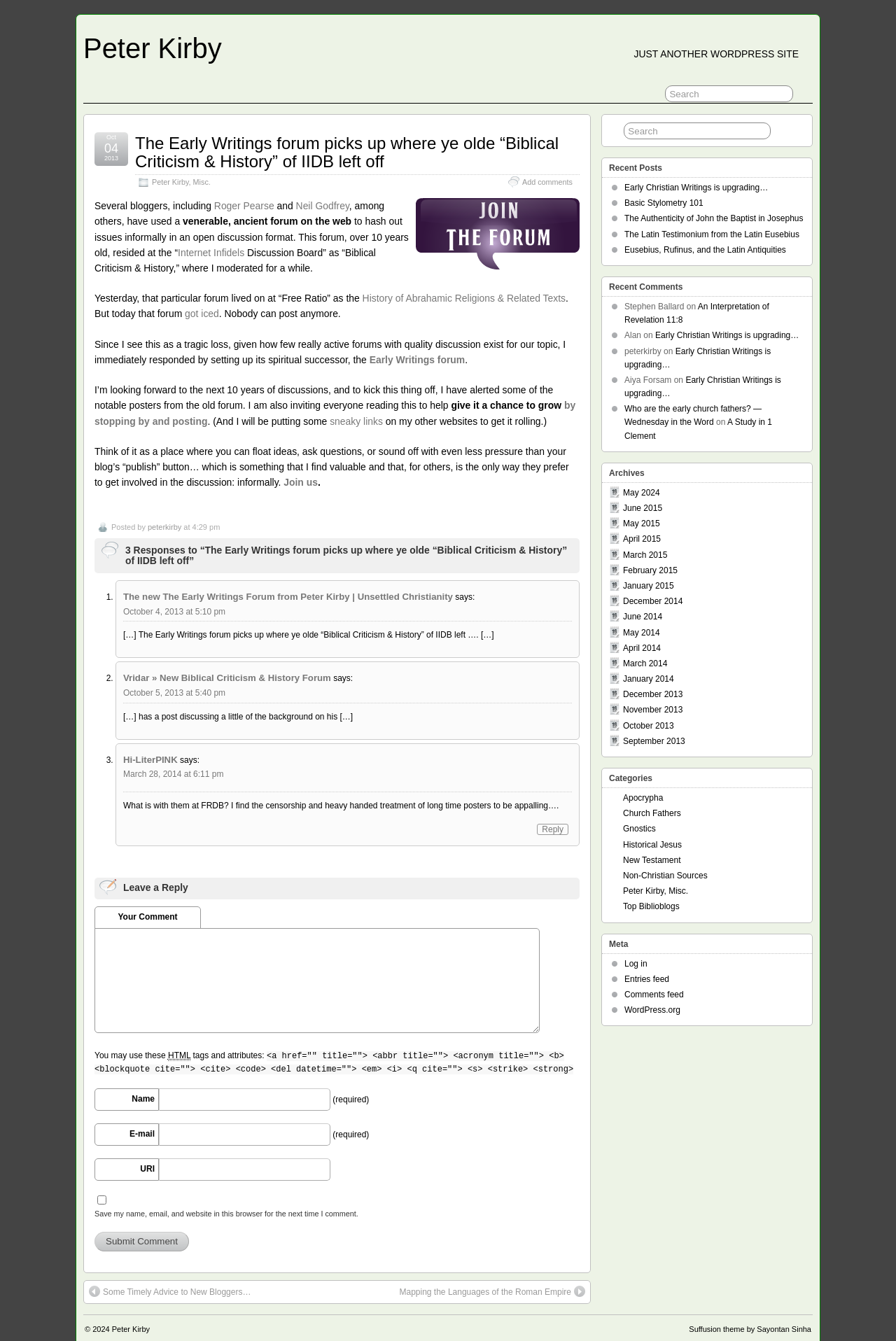Please locate the bounding box coordinates of the region I need to click to follow this instruction: "Search in the forum".

[0.742, 0.064, 0.885, 0.076]